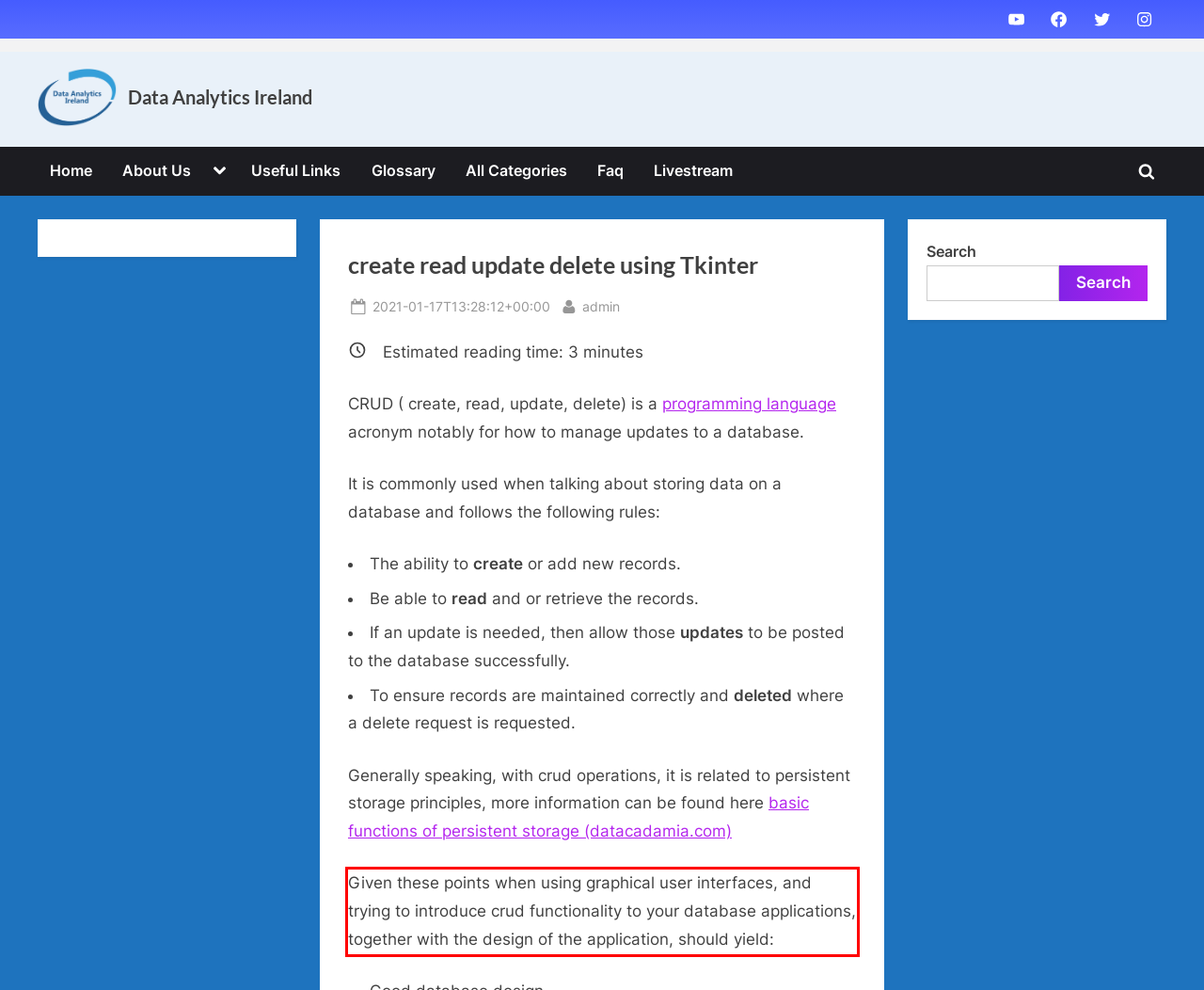Given a webpage screenshot, locate the red bounding box and extract the text content found inside it.

Given these points when using graphical user interfaces, and trying to introduce crud functionality to your database applications, together with the design of the application, should yield: